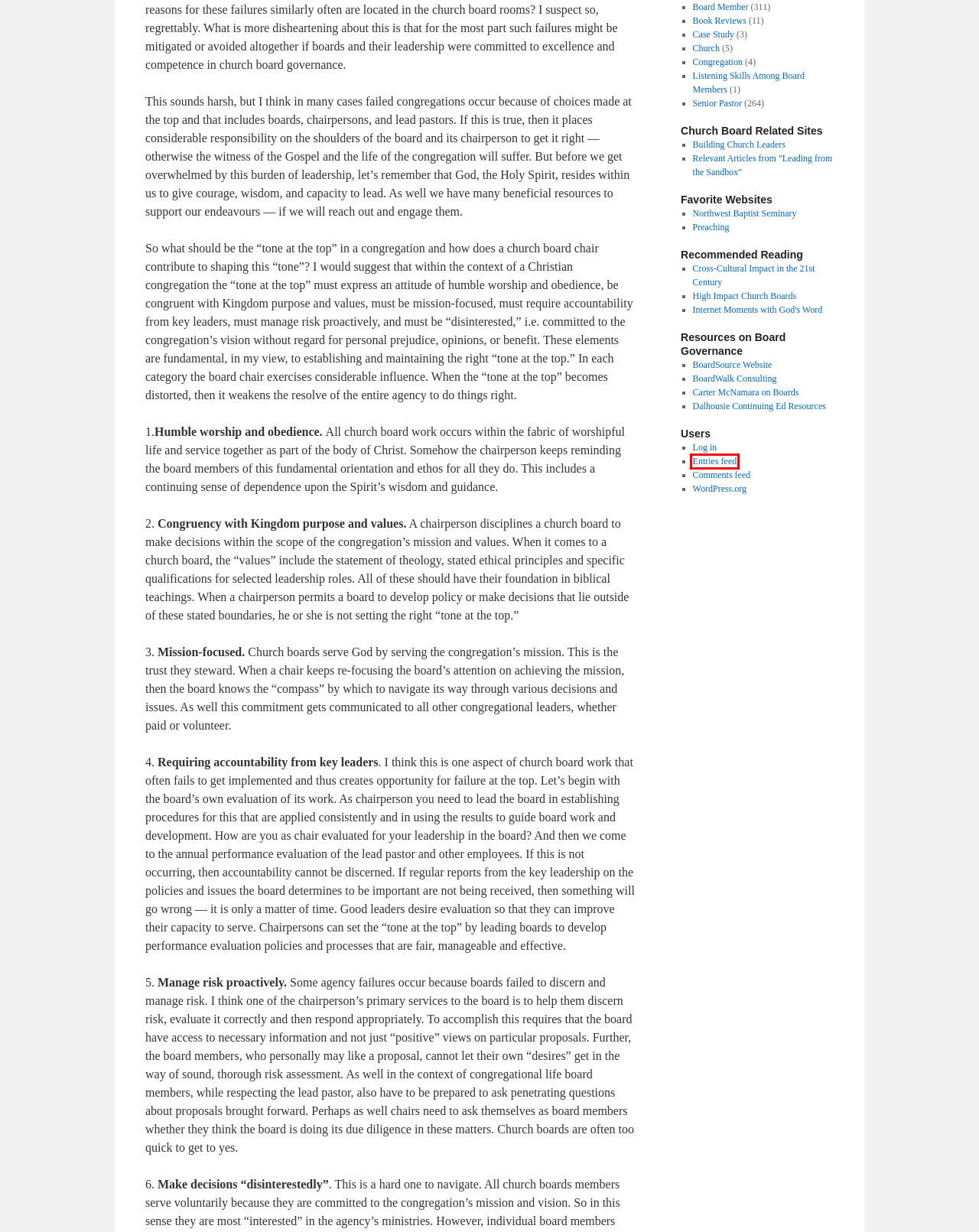You have a screenshot showing a webpage with a red bounding box around a UI element. Choose the webpage description that best matches the new page after clicking the highlighted element. Here are the options:
A. Book Reviews | Church Board Chair
B. Blog Tool, Publishing Platform, and CMS – WordPress.org
C. Nonprofit Board Resources | BoardSource
D. Listening Skills Among Board Members | Church Board Chair
E. Church Board Chair
F. Case Study | Church Board Chair
G. Senior Pastor | Church Board Chair
H. Board Member | Church Board Chair

E